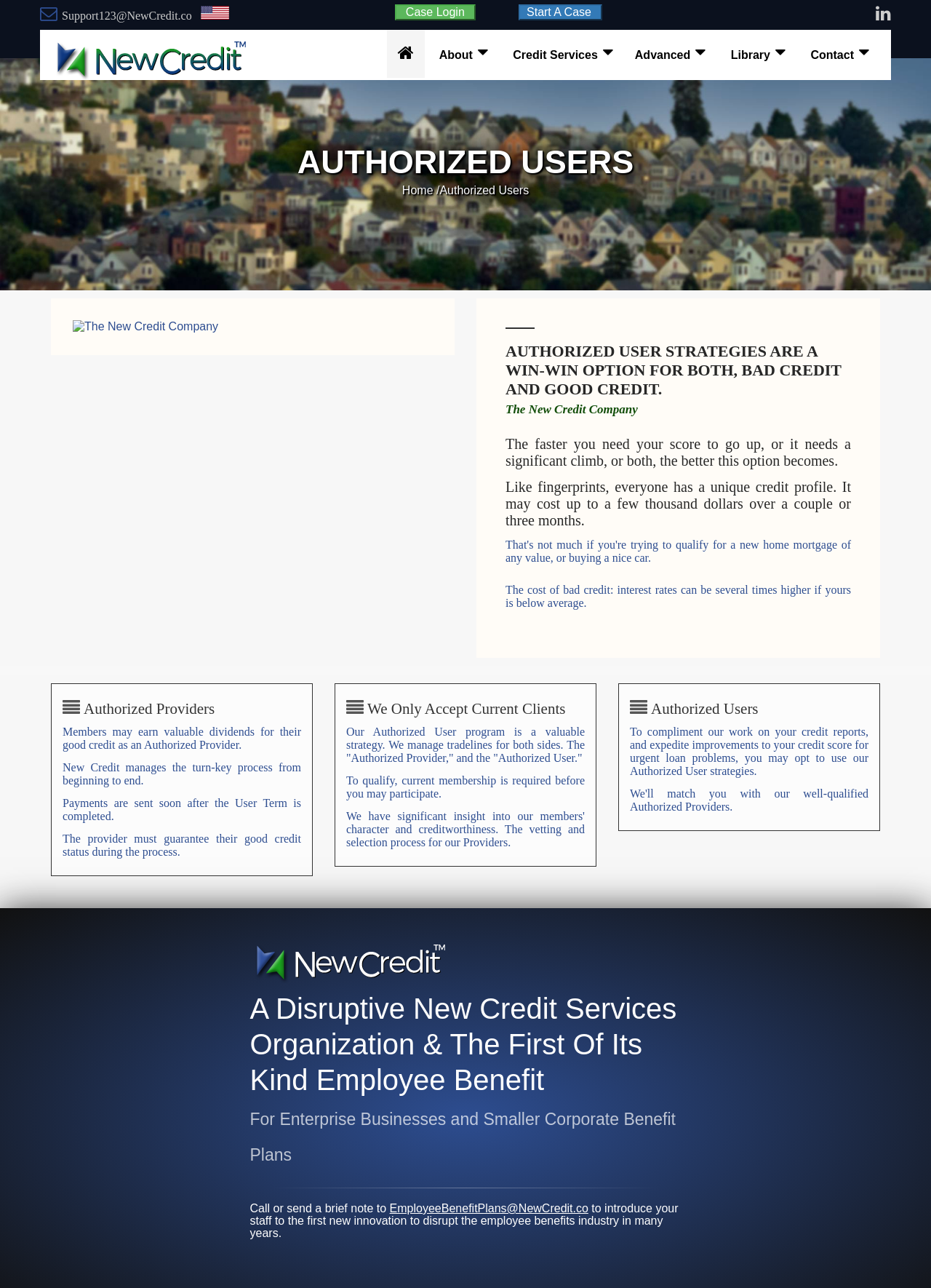Identify the bounding box coordinates of the clickable region to carry out the given instruction: "Learn about credit services".

[0.539, 0.023, 0.67, 0.06]